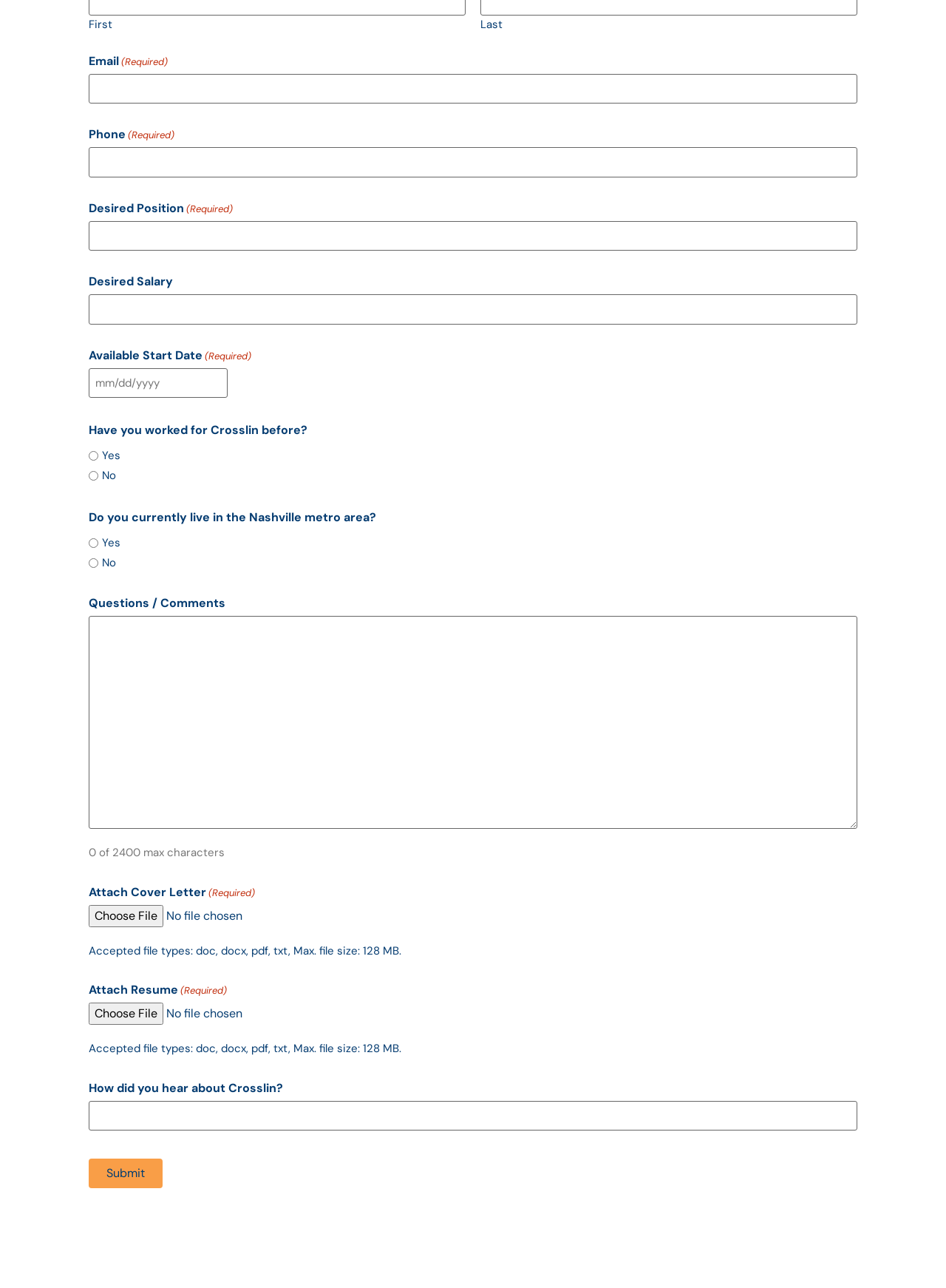From the screenshot, find the bounding box of the UI element matching this description: "name="input_15"". Supply the bounding box coordinates in the form [left, top, right, bottom], each a float between 0 and 1.

[0.094, 0.854, 0.906, 0.878]